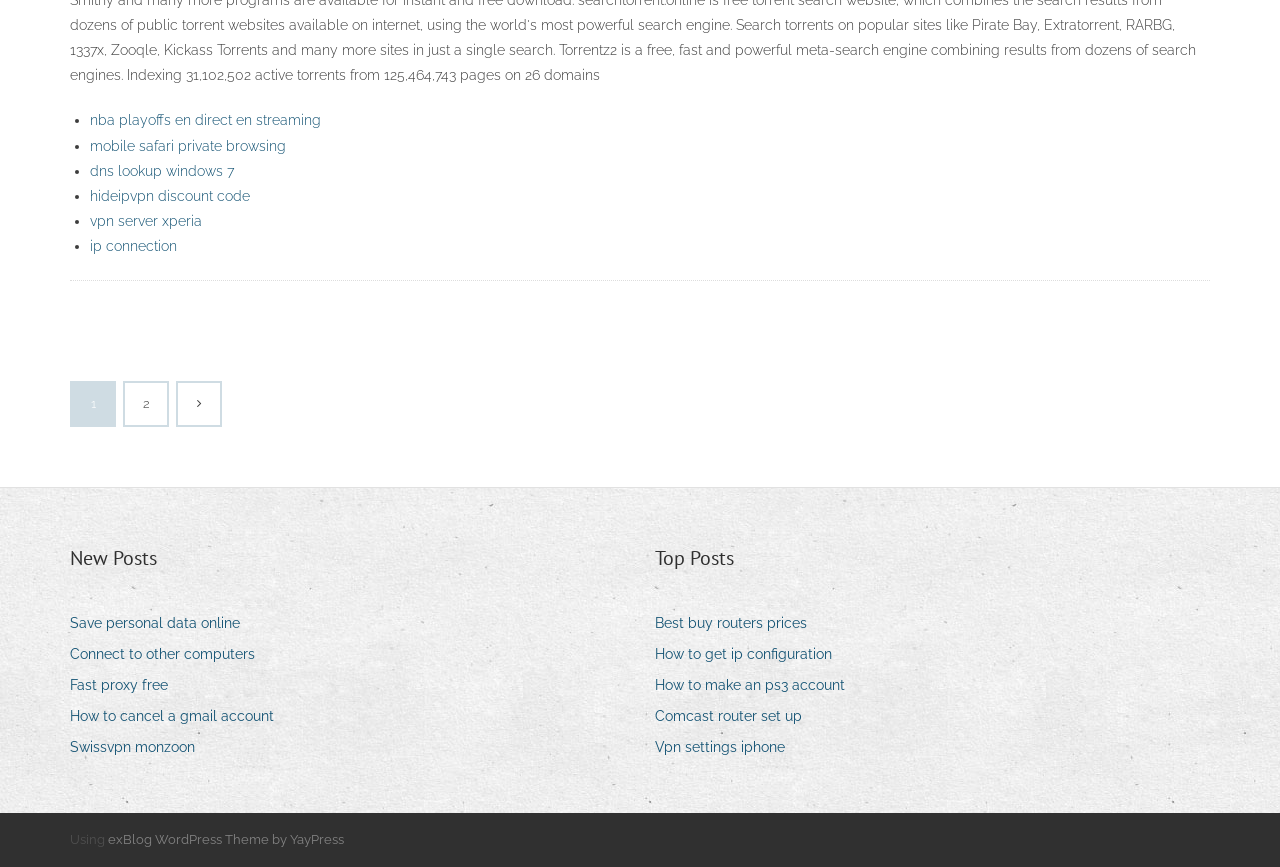Please identify the bounding box coordinates of the clickable region that I should interact with to perform the following instruction: "Click on 'Save personal data online'". The coordinates should be expressed as four float numbers between 0 and 1, i.e., [left, top, right, bottom].

[0.055, 0.703, 0.199, 0.734]